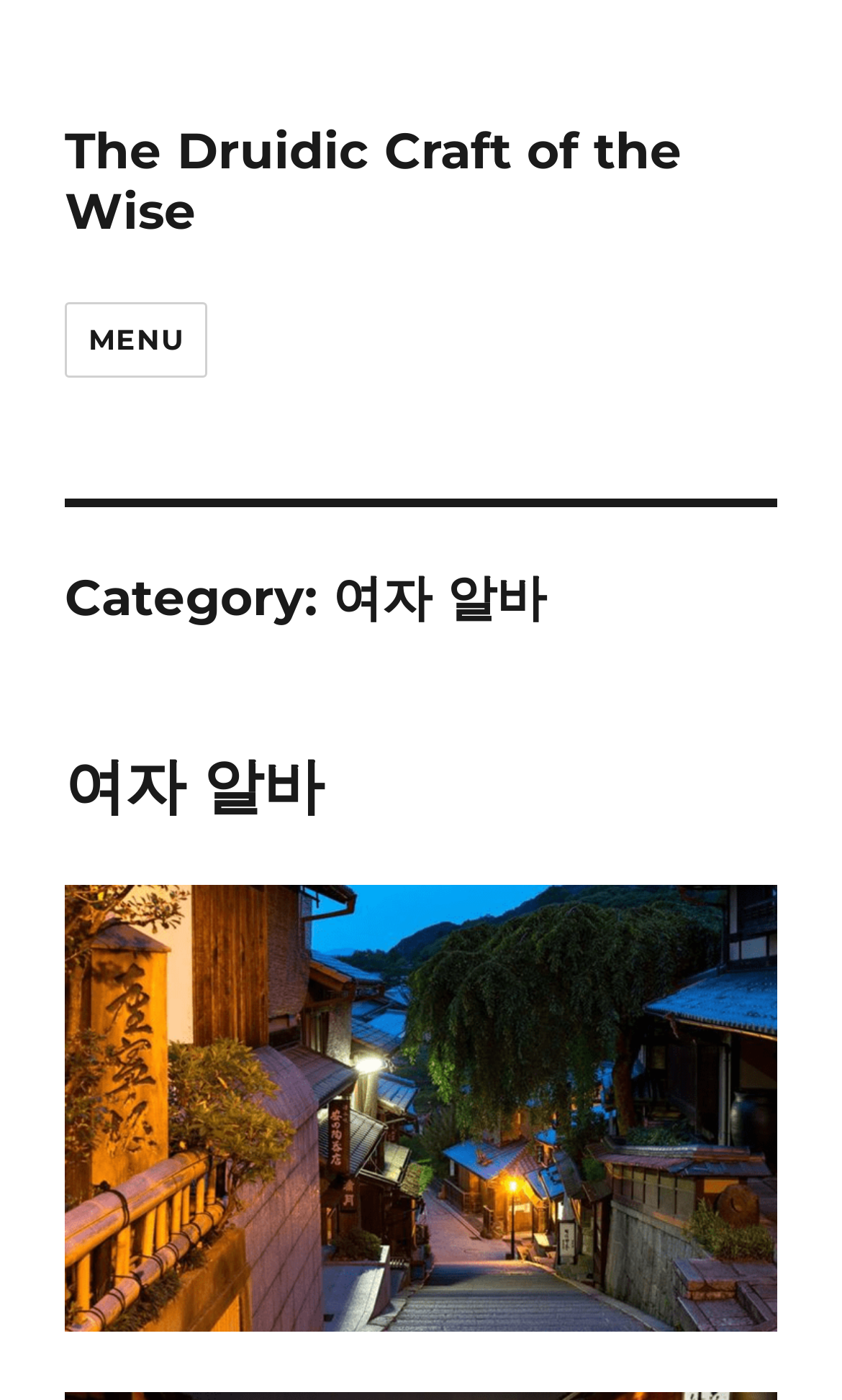From the element description: "여자 알바", extract the bounding box coordinates of the UI element. The coordinates should be expressed as four float numbers between 0 and 1, in the order [left, top, right, bottom].

[0.077, 0.535, 0.385, 0.587]